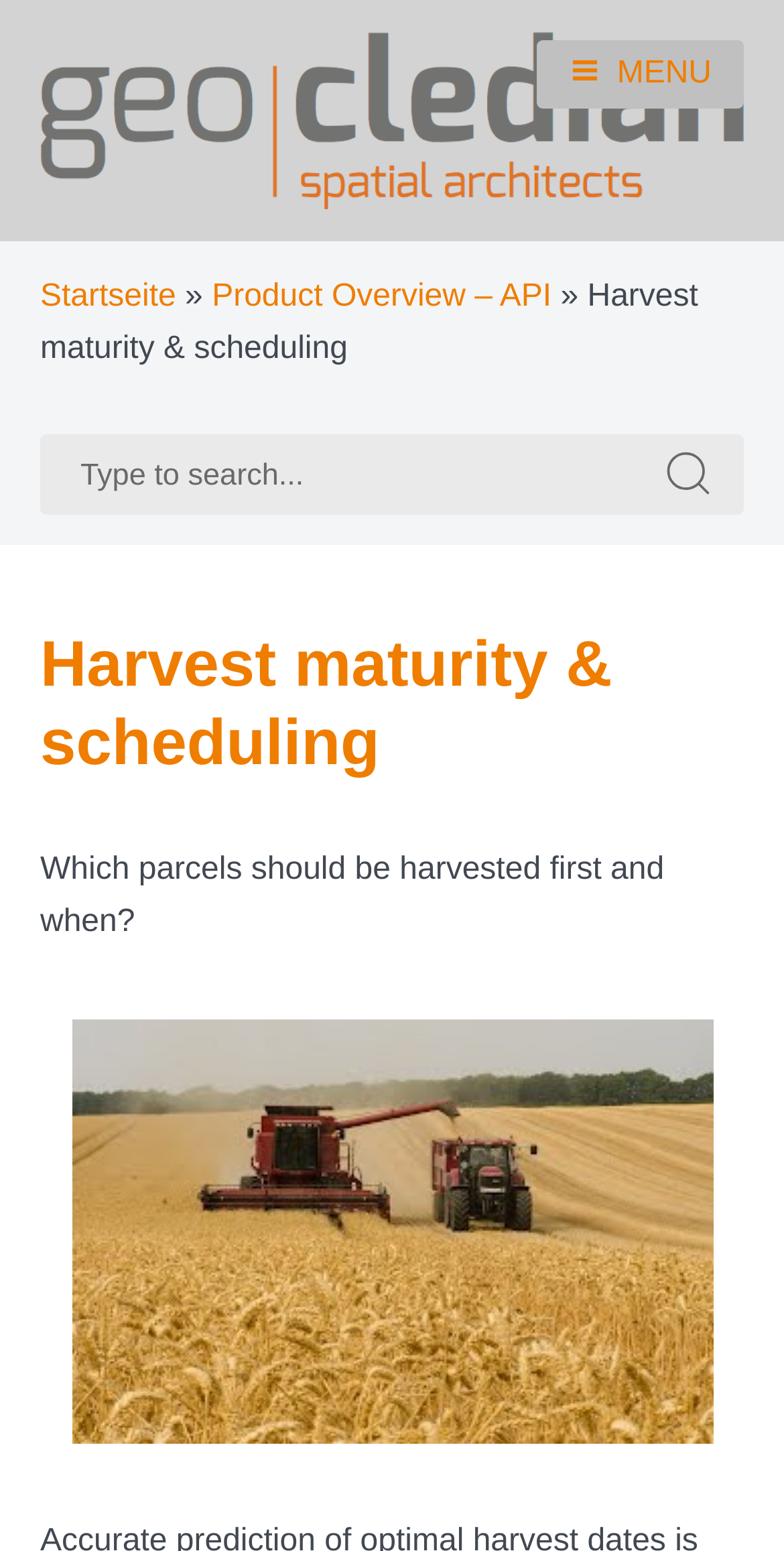Identify the bounding box coordinates for the UI element mentioned here: "Product Overview – API". Provide the coordinates as four float values between 0 and 1, i.e., [left, top, right, bottom].

[0.27, 0.181, 0.703, 0.203]